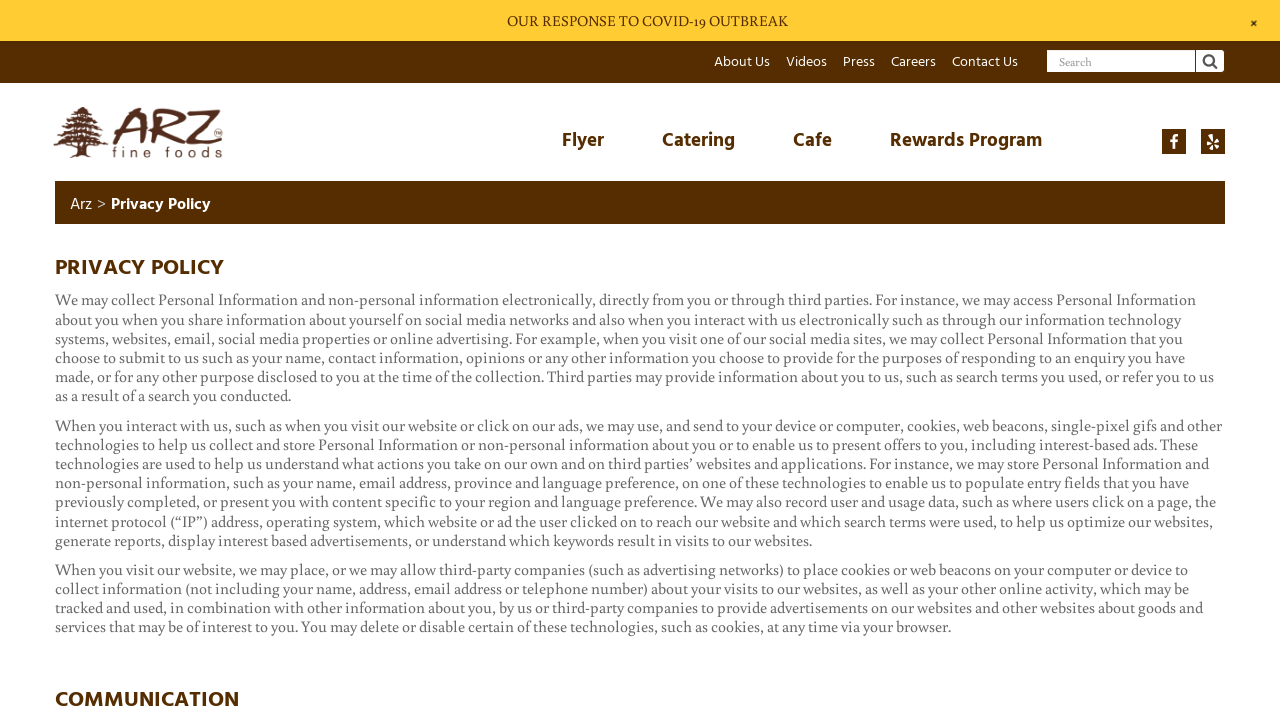Determine the bounding box coordinates of the section to be clicked to follow the instruction: "Click the logo". The coordinates should be given as four float numbers between 0 and 1, formatted as [left, top, right, bottom].

None